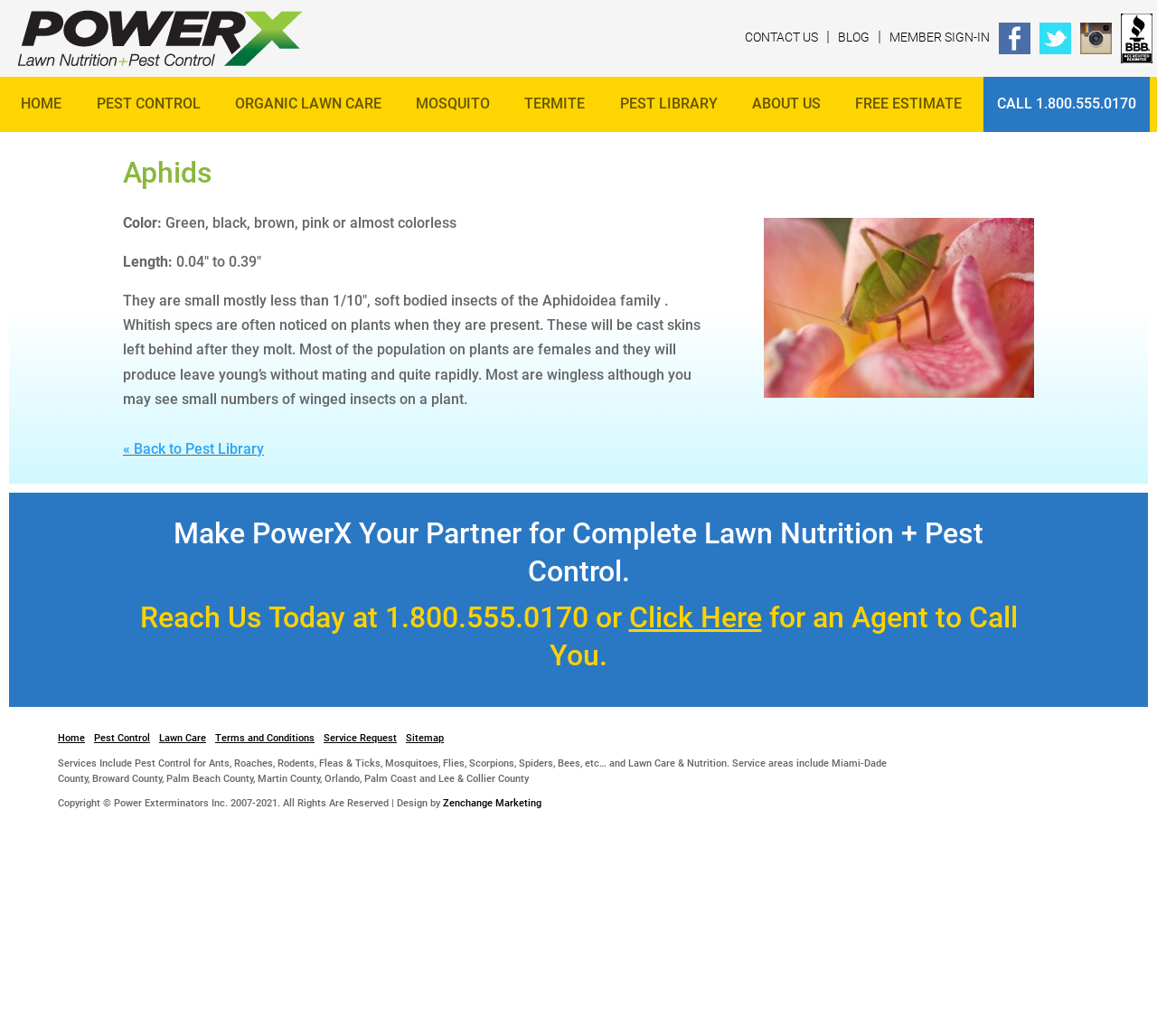Bounding box coordinates must be specified in the format (top-left x, top-left y, bottom-right x, bottom-right y). All values should be floating point numbers between 0 and 1. What are the bounding box coordinates of the UI element described as: Termite

[0.454, 0.092, 0.506, 0.11]